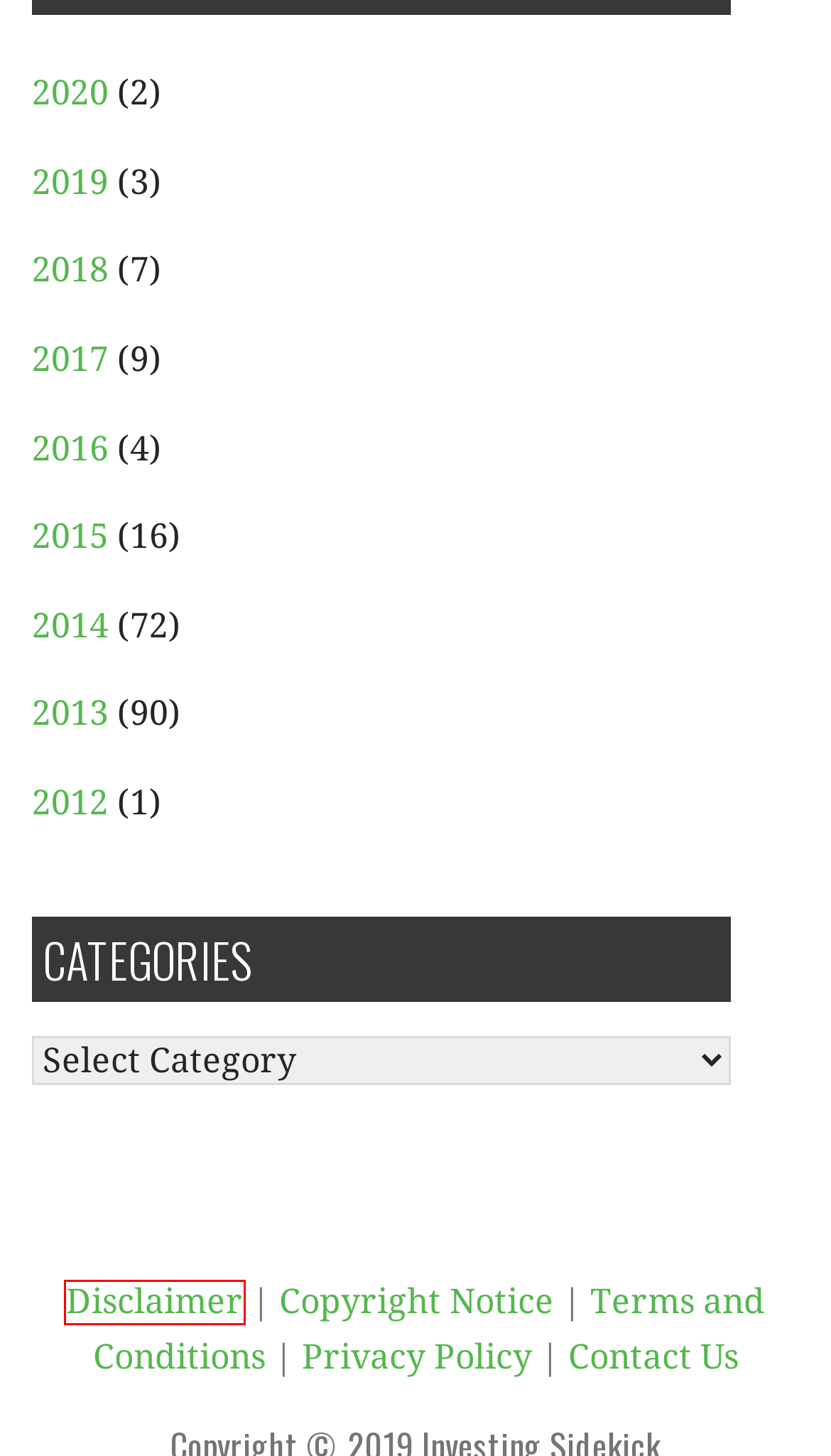You are given a screenshot of a webpage within which there is a red rectangle bounding box. Please choose the best webpage description that matches the new webpage after clicking the selected element in the bounding box. Here are the options:
A. Contact Us – Investing Sidekick
B. Terms and Conditions – Investing Sidekick
C. Disclaimer – Investing Sidekick
D. Investing Sidekick – Value Investing Blog
E. Cenkos Securities (CNKS:LN) – Investing Sidekick
F. Investing Sidekick – Investing Sidekick
G. Copyright Notice – Investing Sidekick
H. Privacy Policy – Investing Sidekick

C